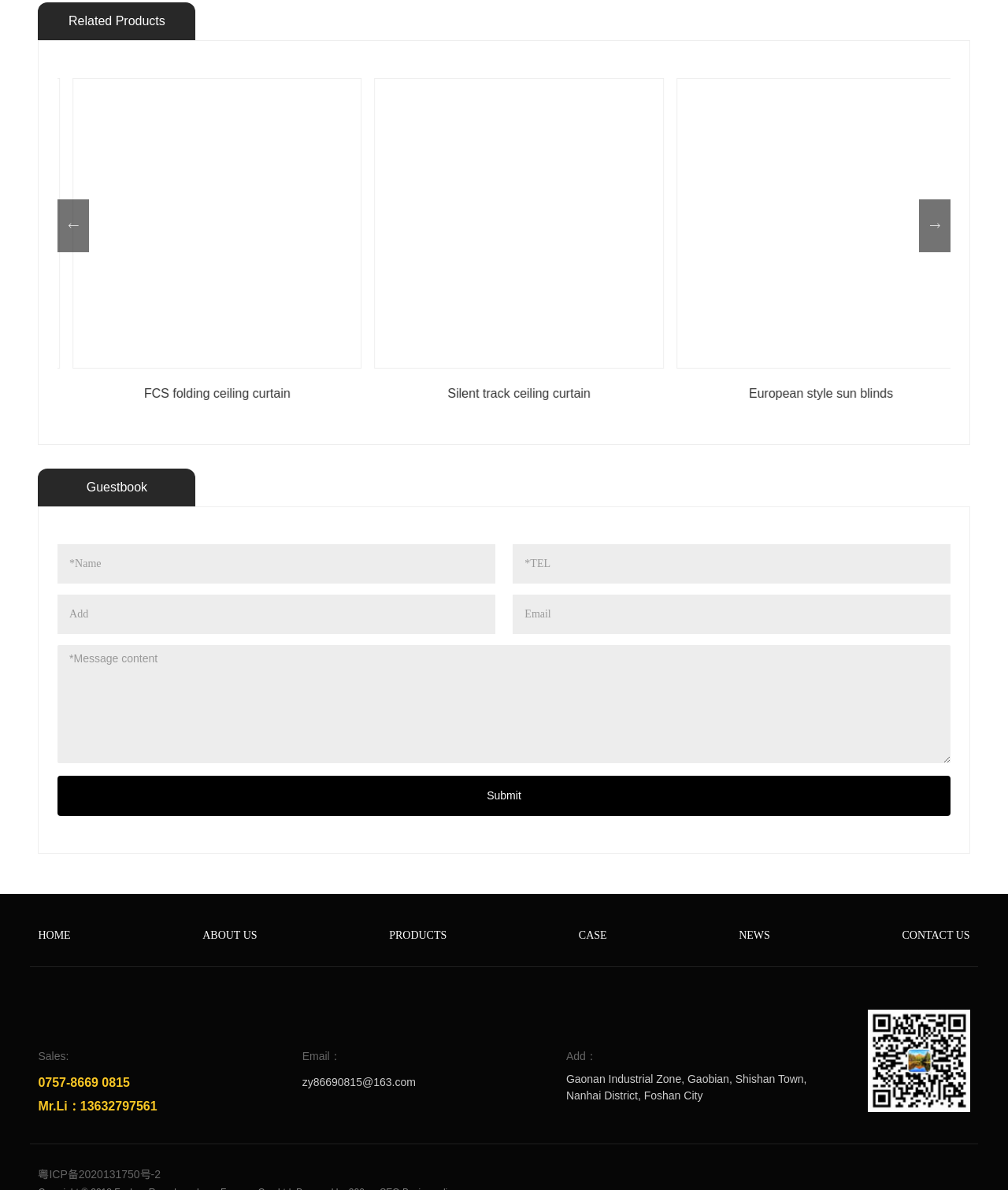Give a one-word or short phrase answer to the question: 
What is the company's phone number?

0757-8669 0815